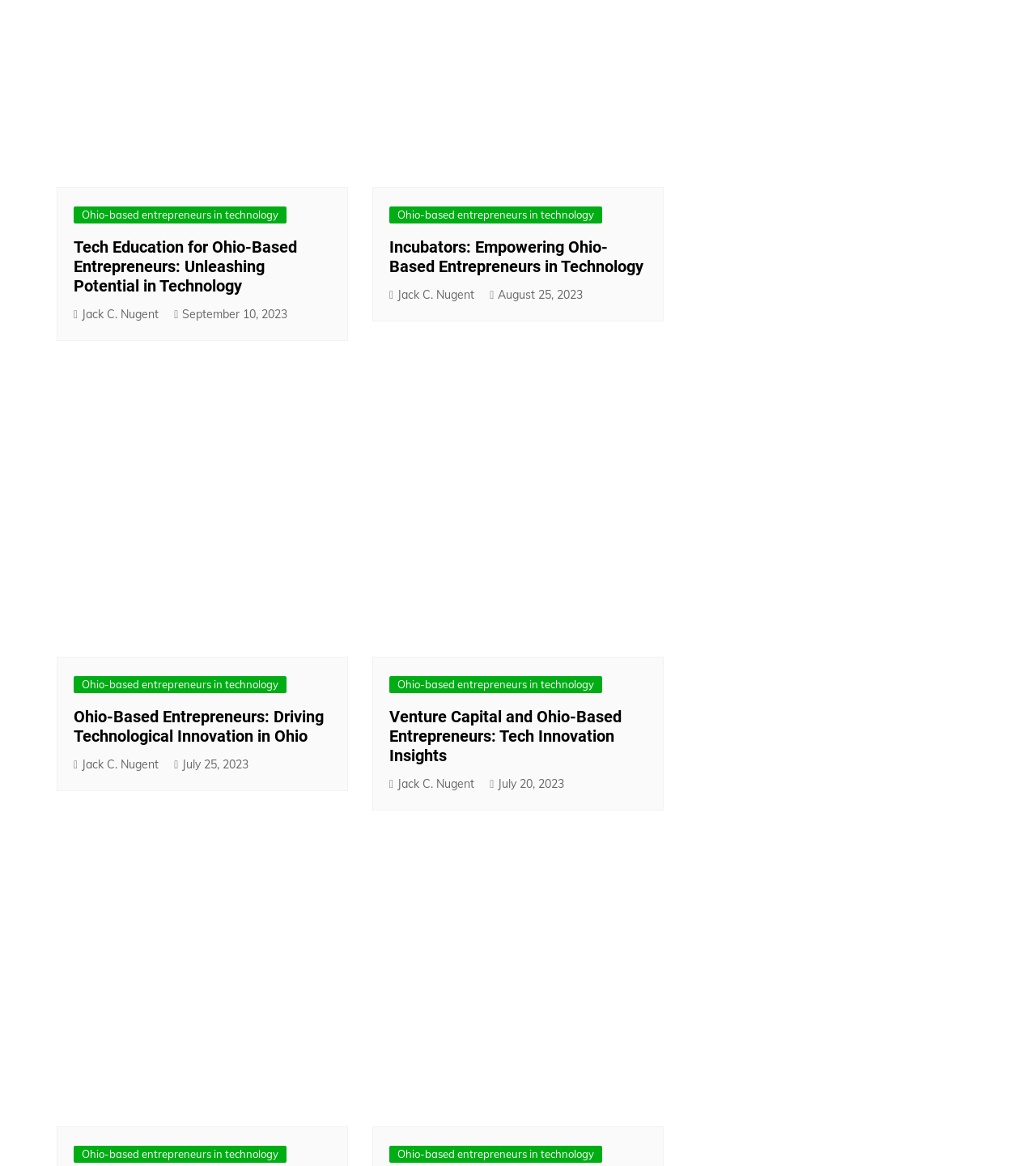Locate the bounding box coordinates of the UI element described by: "September 10, 2023". Provide the coordinates as four float numbers between 0 and 1, formatted as [left, top, right, bottom].

[0.168, 0.261, 0.278, 0.278]